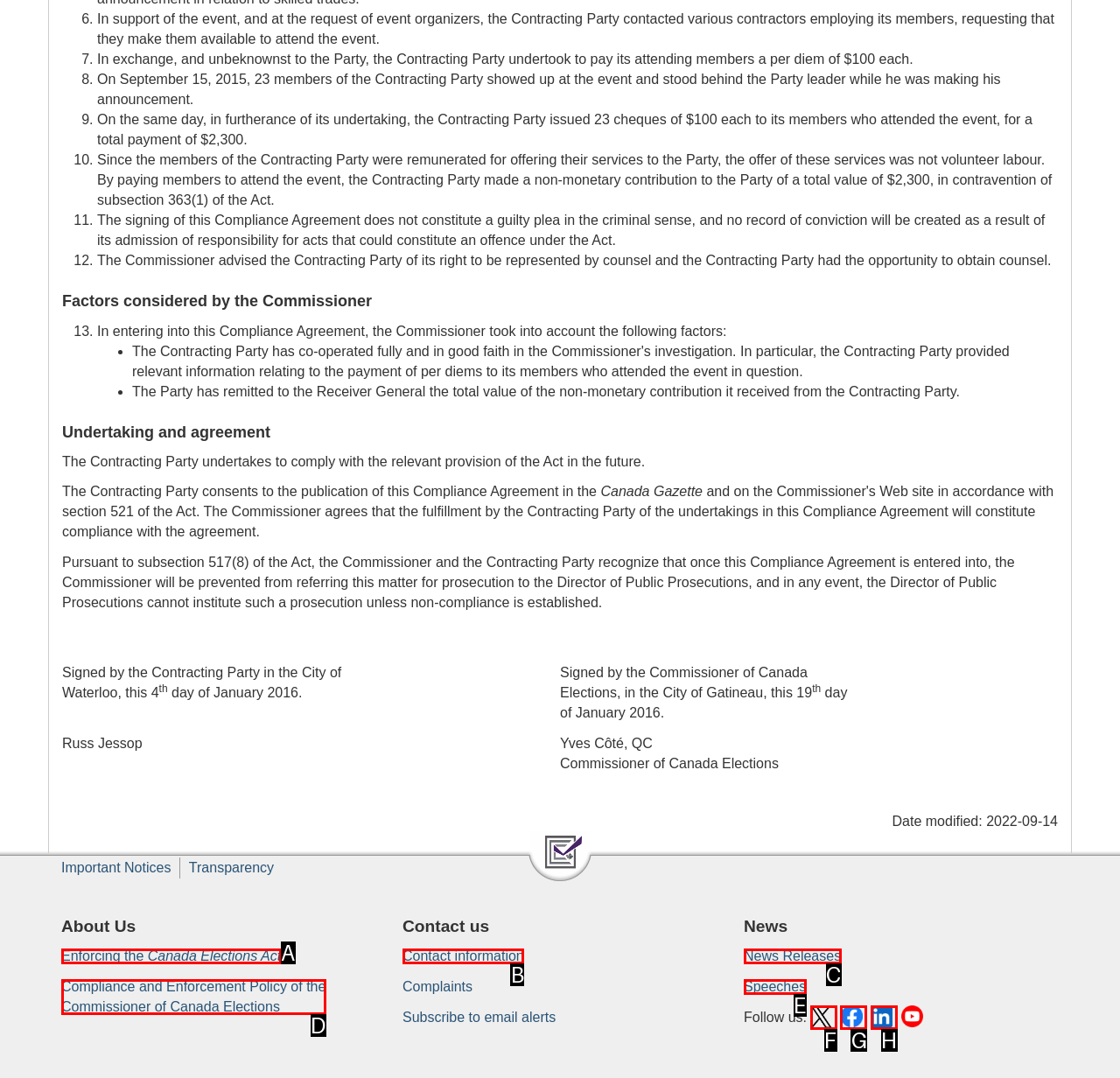Using the description: parent_node: Follow us: title="LinkedIn", find the corresponding HTML element. Provide the letter of the matching option directly.

H